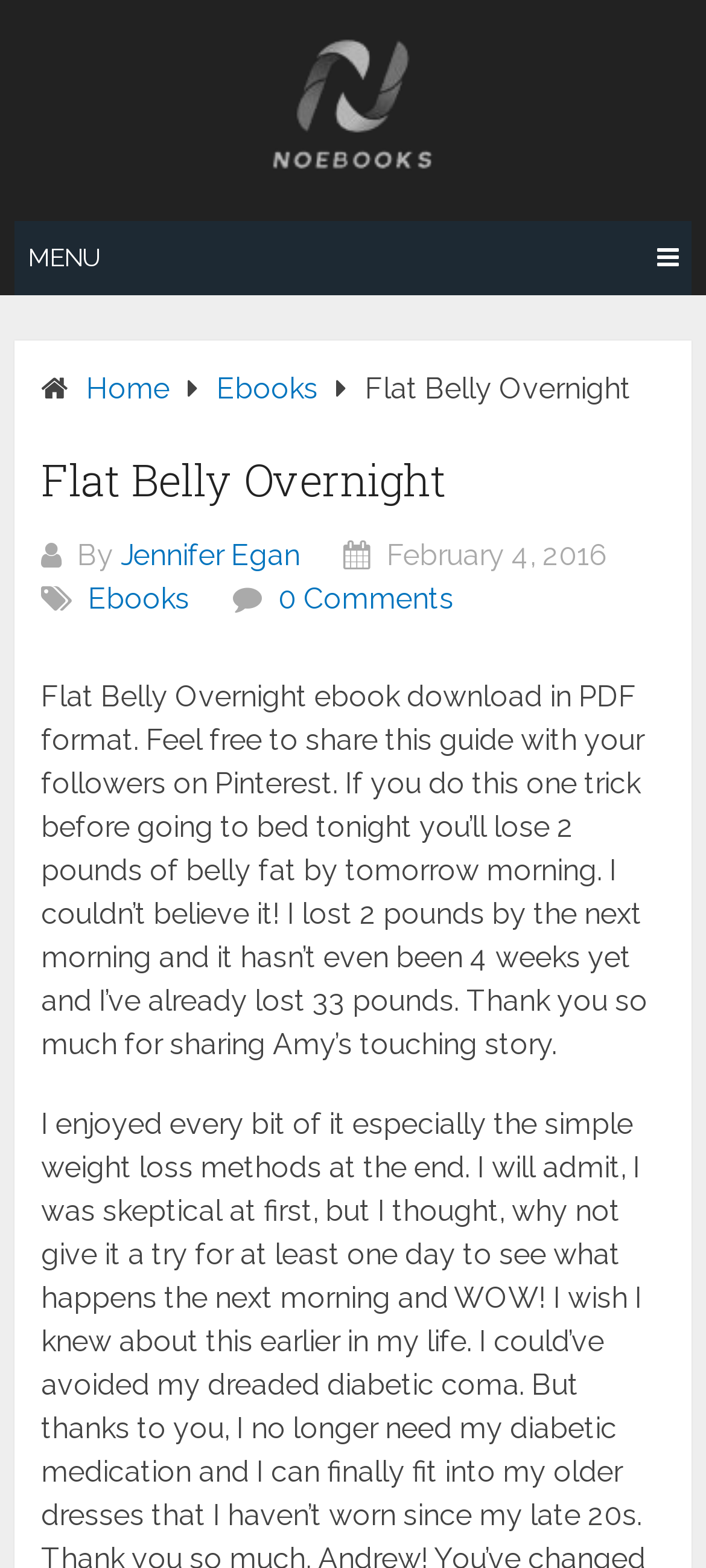Using the provided element description: "Ebooks", determine the bounding box coordinates of the corresponding UI element in the screenshot.

[0.307, 0.237, 0.451, 0.259]